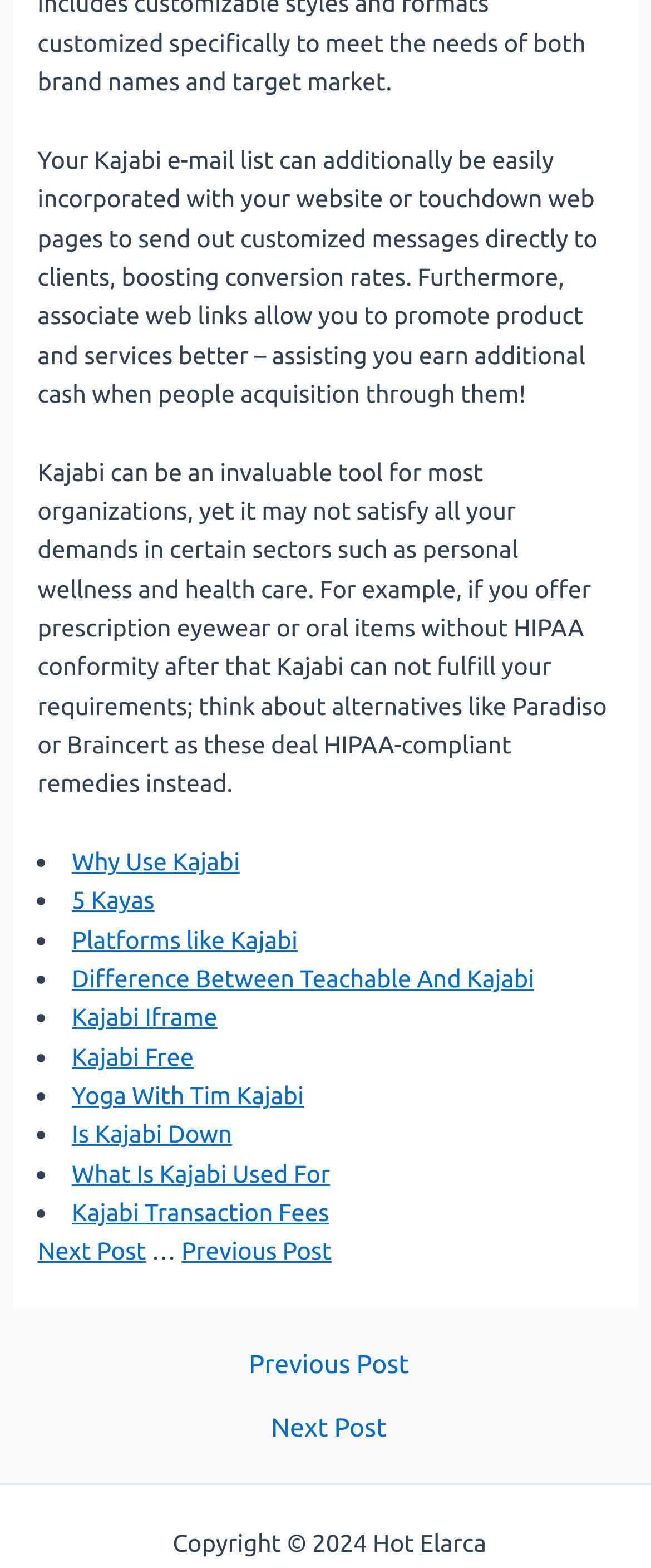Locate the bounding box coordinates of the UI element described by: "What Is Kajabi Used For". Provide the coordinates as four float numbers between 0 and 1, formatted as [left, top, right, bottom].

[0.11, 0.739, 0.507, 0.757]